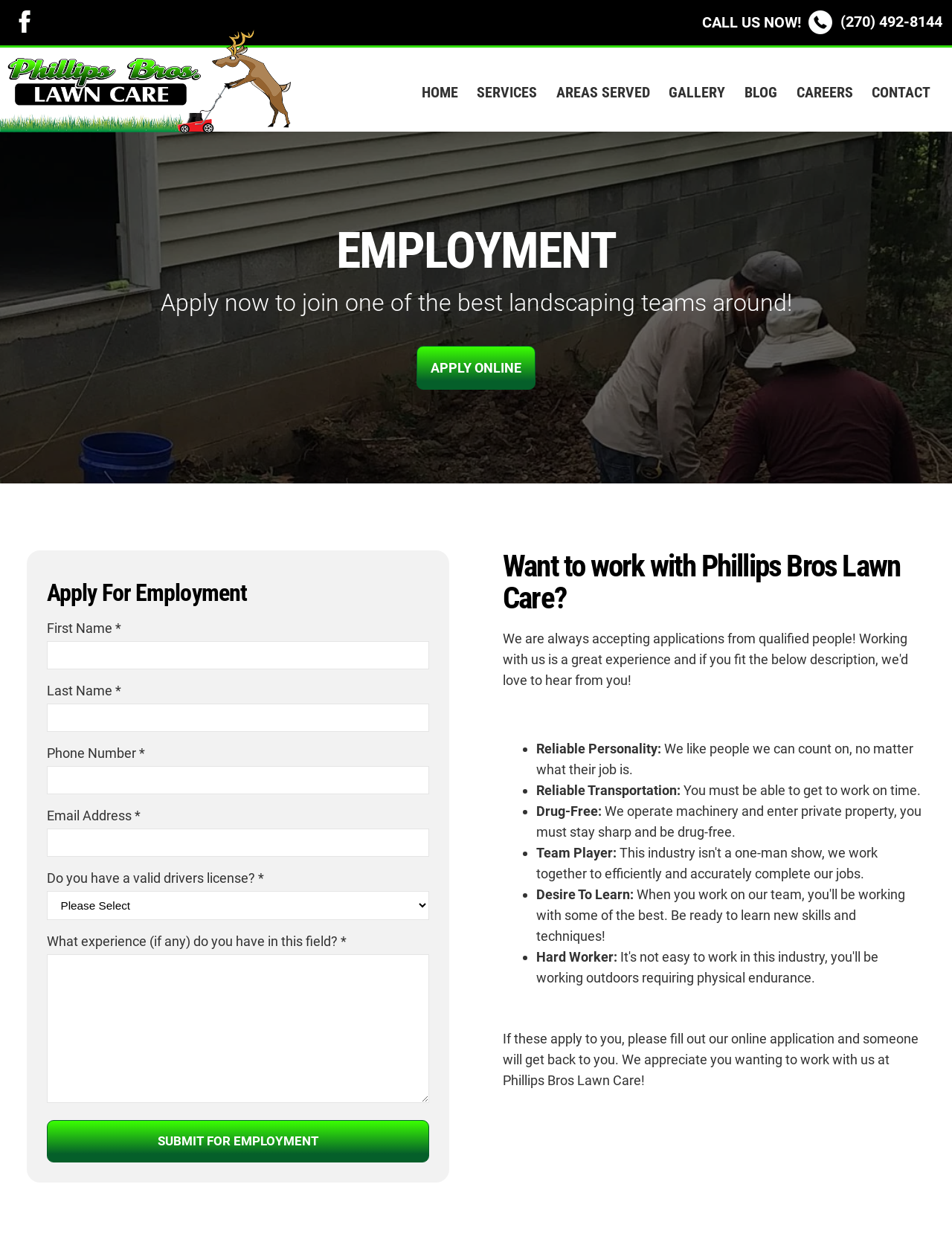Bounding box coordinates are given in the format (top-left x, top-left y, bottom-right x, bottom-right y). All values should be floating point numbers between 0 and 1. Provide the bounding box coordinate for the UI element described as: alt="Phillips Bros Lawn Care Logo"

[0.014, 0.08, 0.305, 0.092]